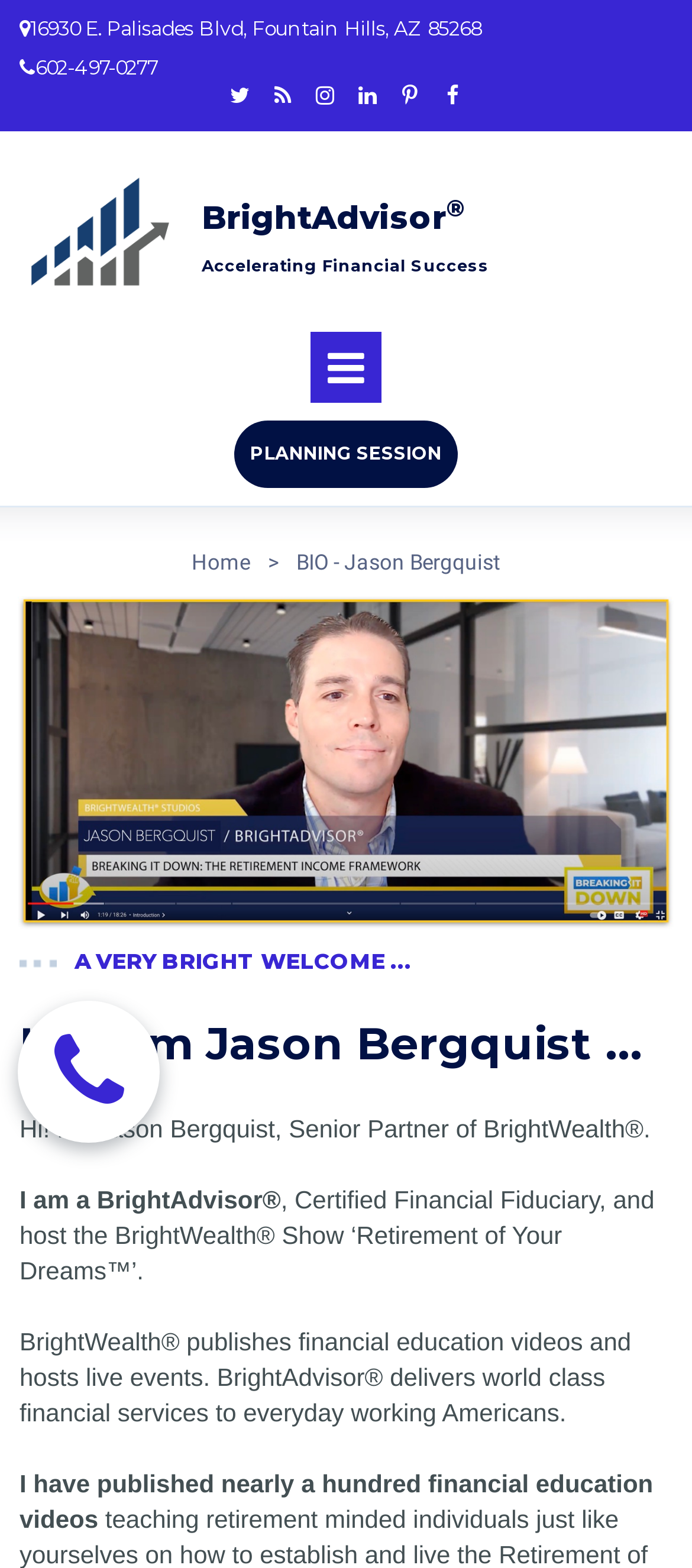Determine the bounding box coordinates of the clickable element to achieve the following action: 'Click the phone number link'. Provide the coordinates as four float values between 0 and 1, formatted as [left, top, right, bottom].

[0.051, 0.035, 0.228, 0.051]